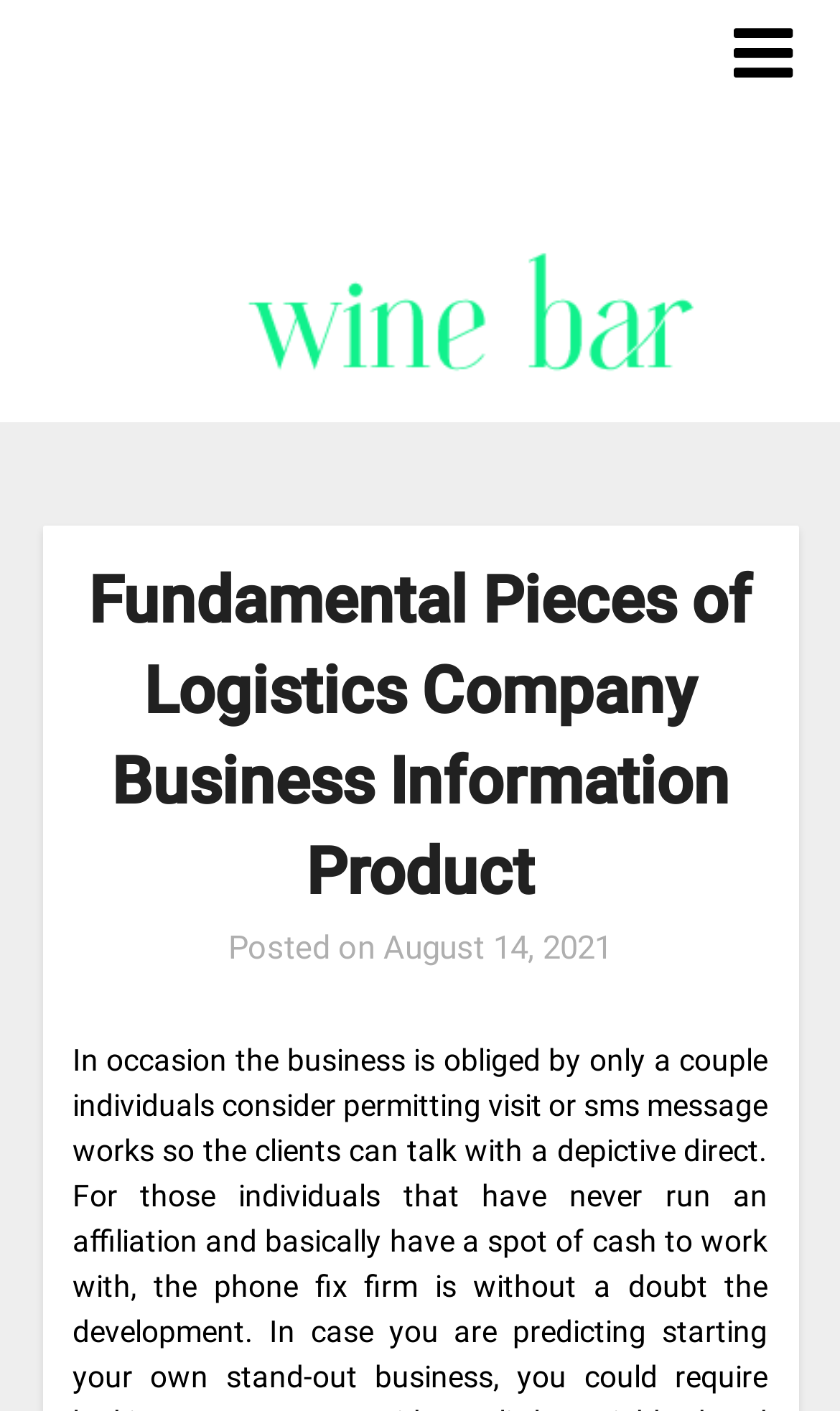Describe all the significant parts and information present on the webpage.

The webpage appears to be a blog post or article about the fundamental pieces of logistics company business information product. At the top-right corner, there is a link with a hamburger menu icon. Below it, there is a link with the text "Saltcreekwinebar", which is accompanied by an image with the same name. 

The main content of the webpage is headed by a header that spans across the page, containing the title "Fundamental Pieces of Logistics Company Business Information Product". Below the title, there is a line of text that says "Posted on" followed by a link with the date "August 14, 2021".